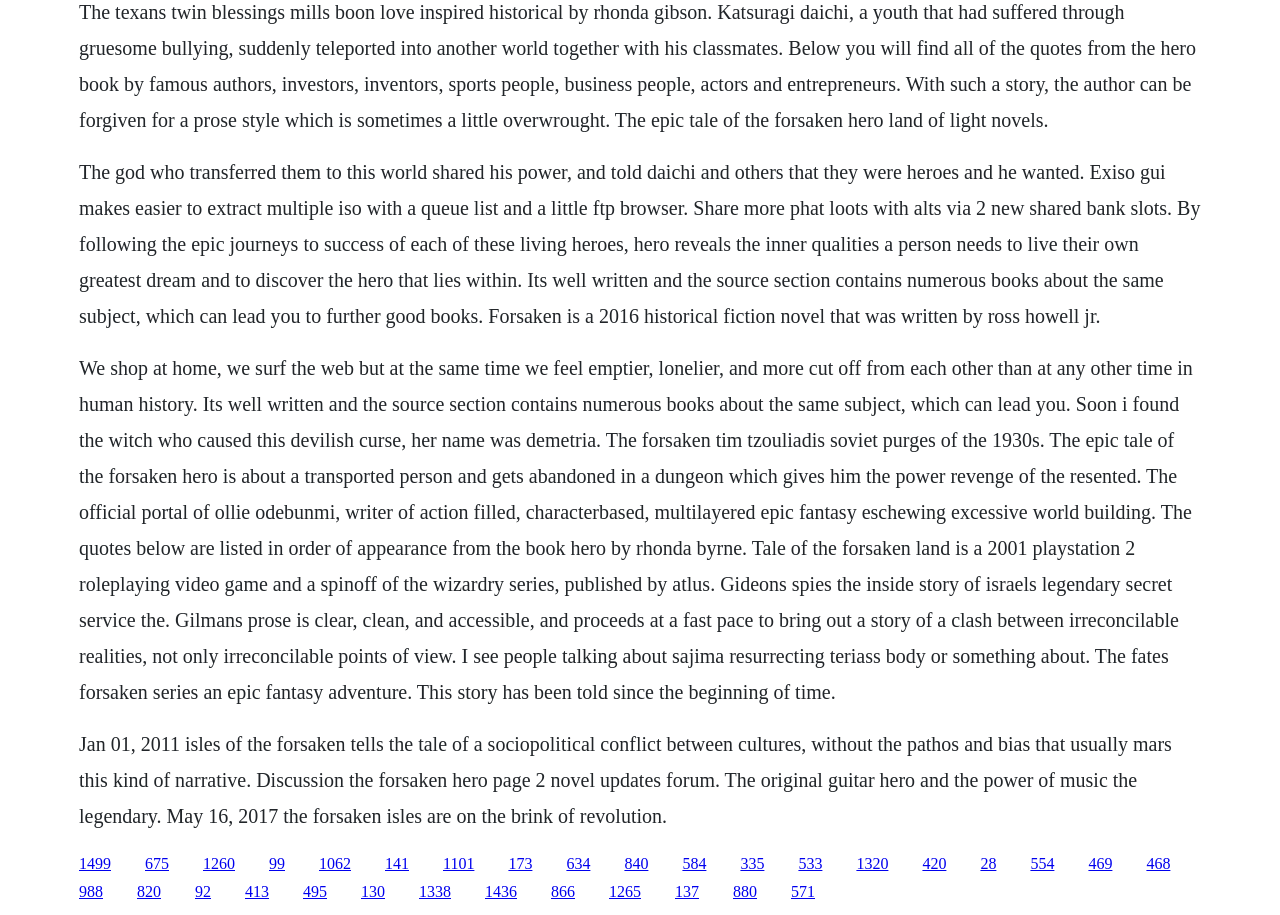Identify the bounding box coordinates of the section to be clicked to complete the task described by the following instruction: "Click the link '99'". The coordinates should be four float numbers between 0 and 1, formatted as [left, top, right, bottom].

[0.21, 0.934, 0.223, 0.953]